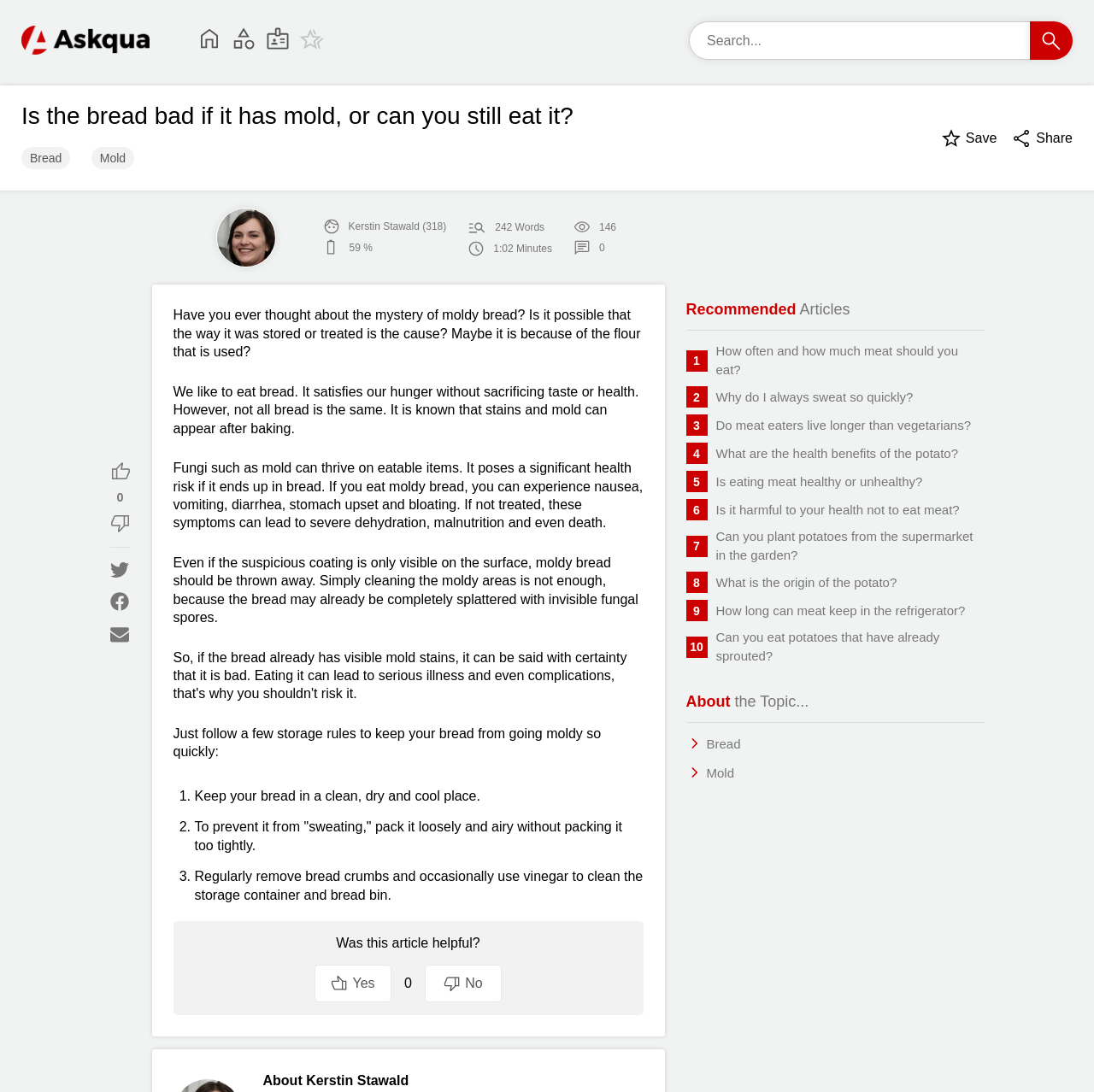Find the bounding box coordinates of the area to click in order to follow the instruction: "Read article about 'How often and how much meat should you eat?'".

[0.654, 0.313, 0.9, 0.348]